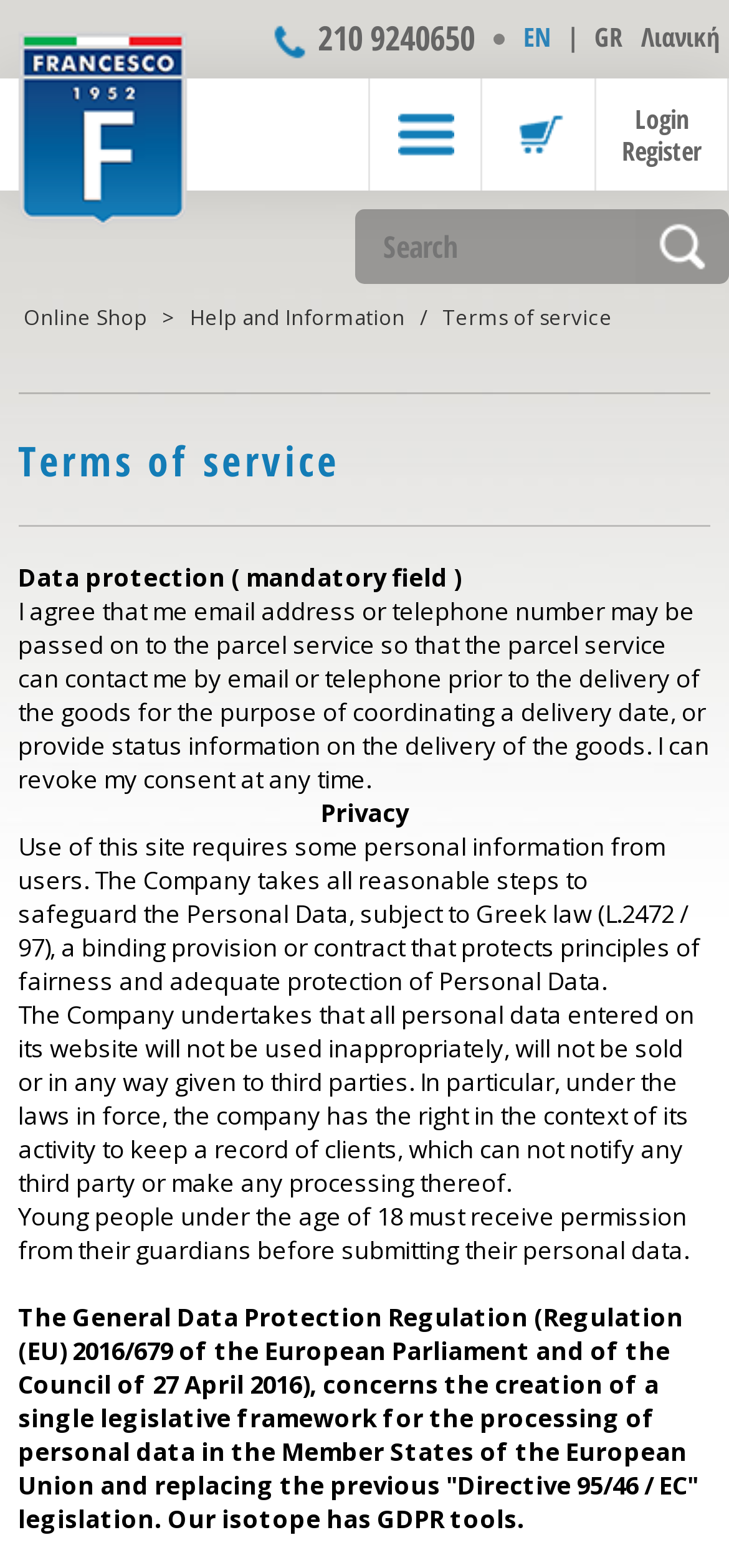Please provide a brief answer to the question using only one word or phrase: 
What is the minimum age for submitting personal data?

18